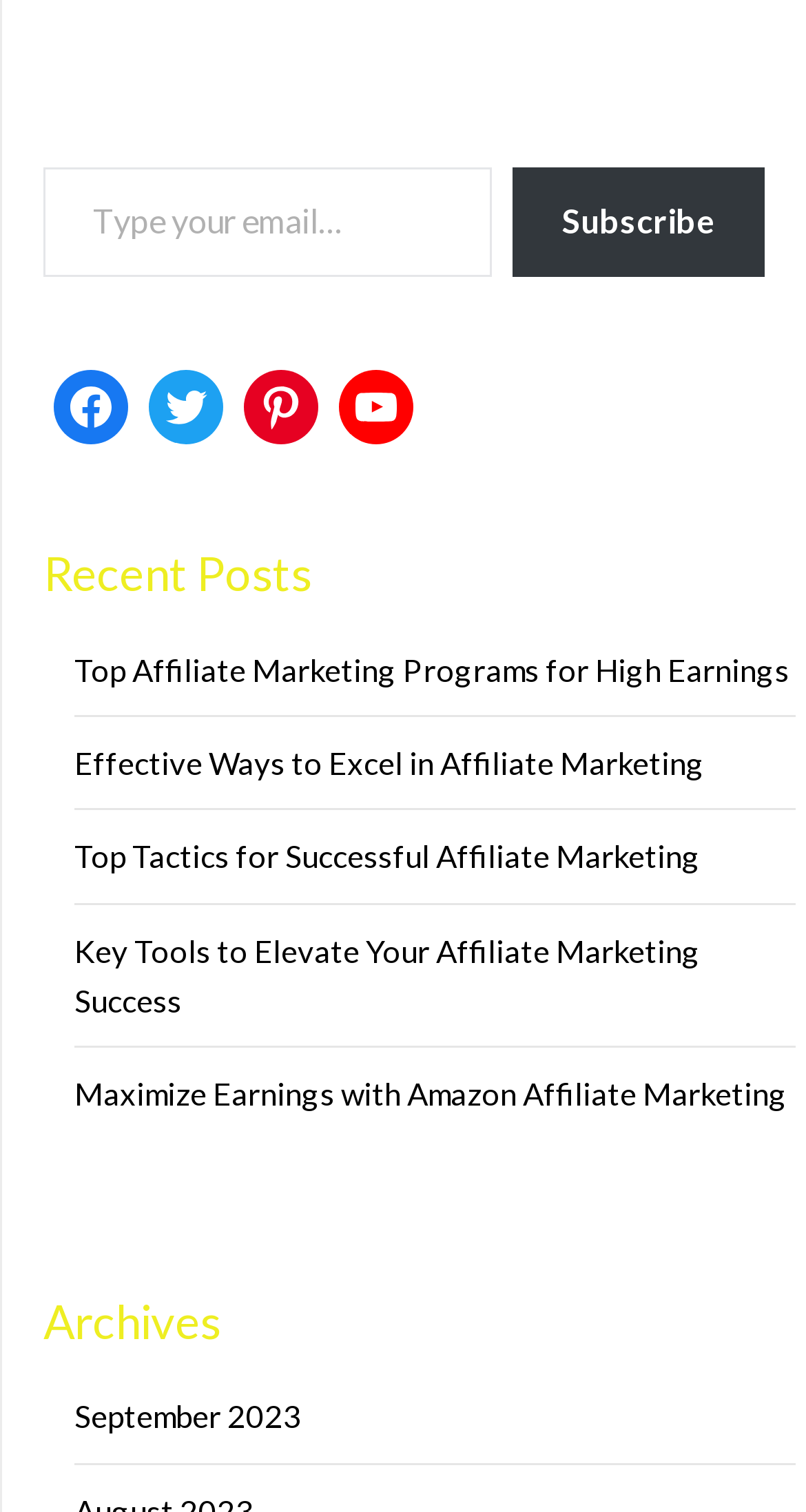Give a one-word or one-phrase response to the question:
How many links are under the 'Recent Posts' heading?

5